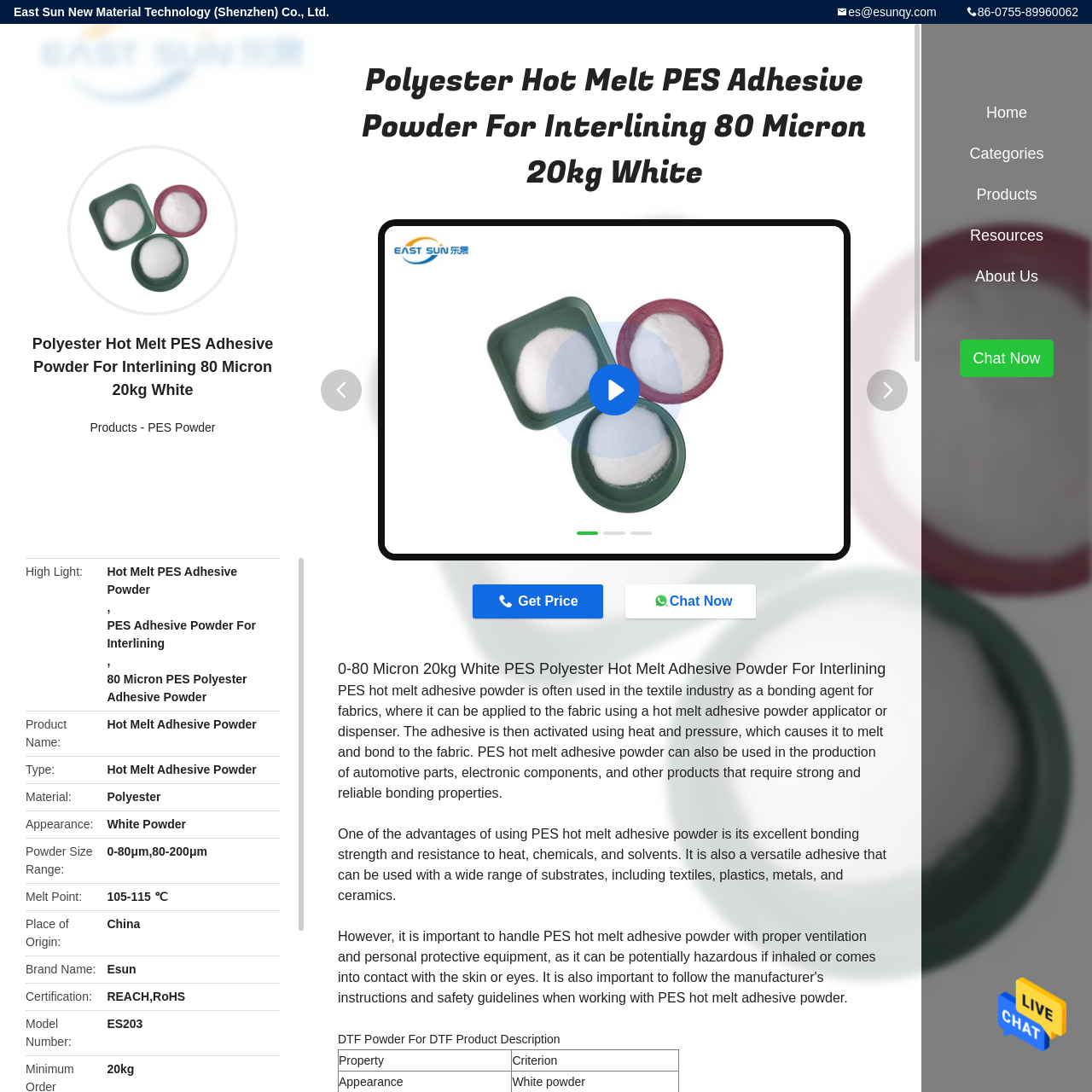Elaborate on the details of the image that is highlighted by the red boundary.

The image prominently features the title "Polyester Hot Melt PES Adhesive Powder For Interlining 80 Micron 20kg White," which signifies a specific product used in various industries, primarily textiles. This adhesive powder is designed for applications that require a strong bond under heat and pressure. Presented in a 20kg packaging, it emphasizes its use in interlining fabrics, ensuring durability and effectiveness.

The product highlights include its fine powder size of 80 microns, which enhances adhesion capabilities. Ideal for textile applications, this polyester-based adhesive is crucial in garment manufacturing and can also be utilized in automotive and electronic components, where reliable bonding properties are essential.

Overall, this image encapsulates a high-quality adhesive powder that is versatile, providing excellent bonding strength and resistance to heat, chemicals, and solvents, making it a preferred choice in various manufacturing processes.